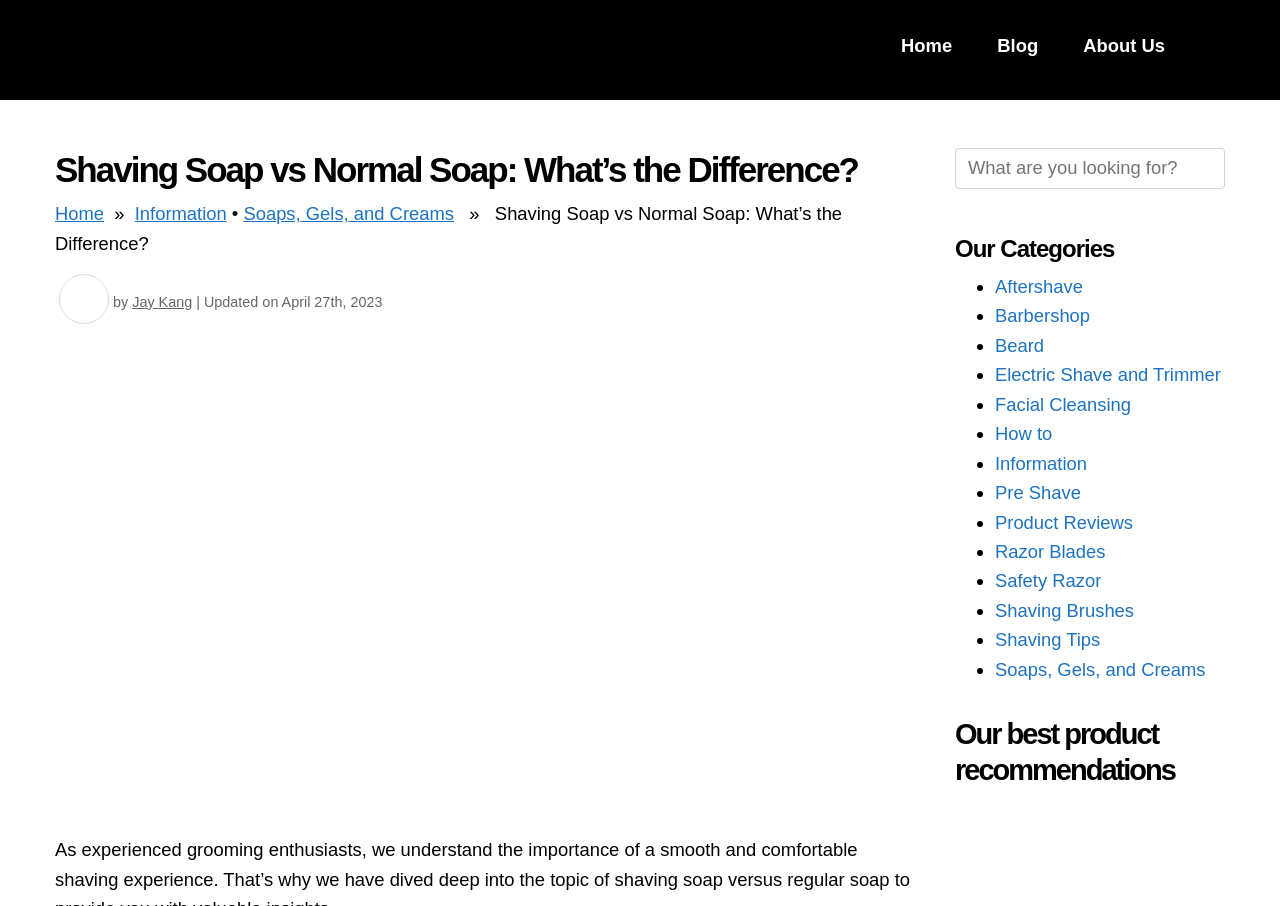Analyze the image and answer the question with as much detail as possible: 
What is the date of the last update?

The date of the last update can be found by looking at the text next to the '|' symbol, which is 'Updated on April 27th, 2023'.